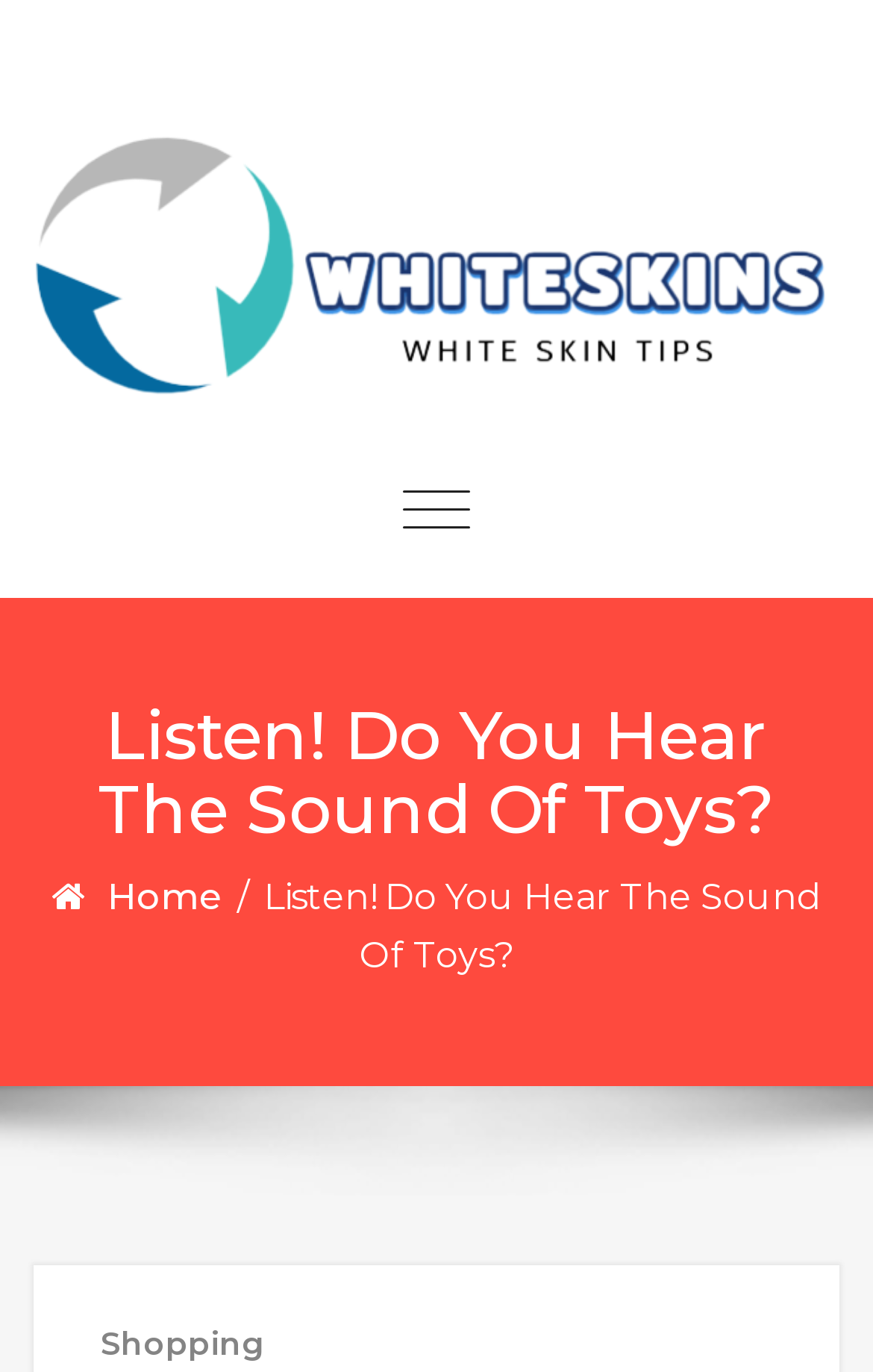Answer the question with a brief word or phrase:
What is the first menu item?

Home